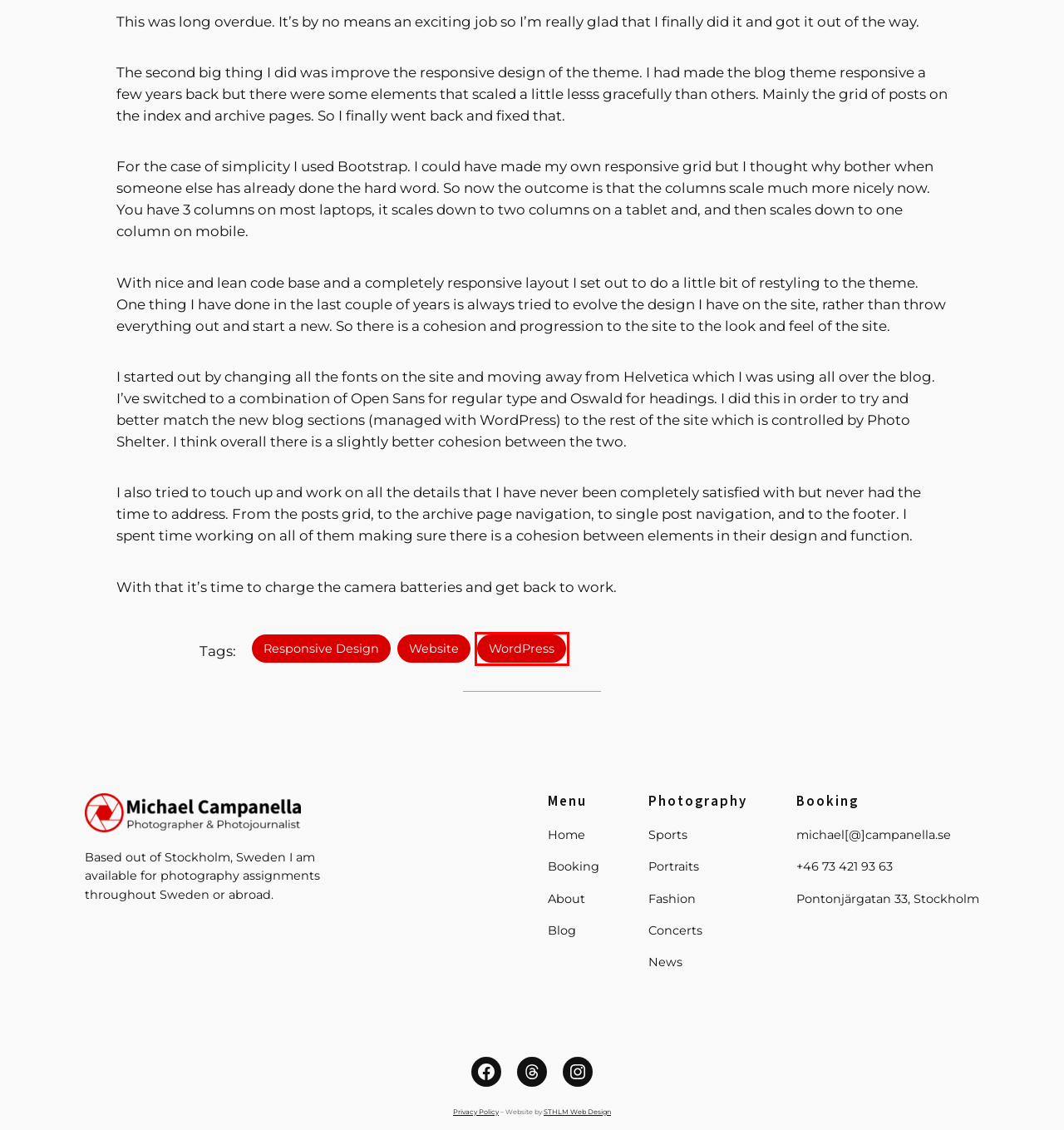With the provided webpage screenshot containing a red bounding box around a UI element, determine which description best matches the new webpage that appears after clicking the selected element. The choices are:
A. Responsive Design Archives | Michael Campanella
B. Concerts Photography Portfolio | Michael Campanella
C. WordPress Archives | Michael Campanella
D. Privacy Policy | Michael Campanella
E. Sports Photography Portfolio | Michael Campanella
F. News & Politics Photography Portfolio | Michael Campanella
G. Website Archives | Michael Campanella
H. Blog | Michael Campanella

C